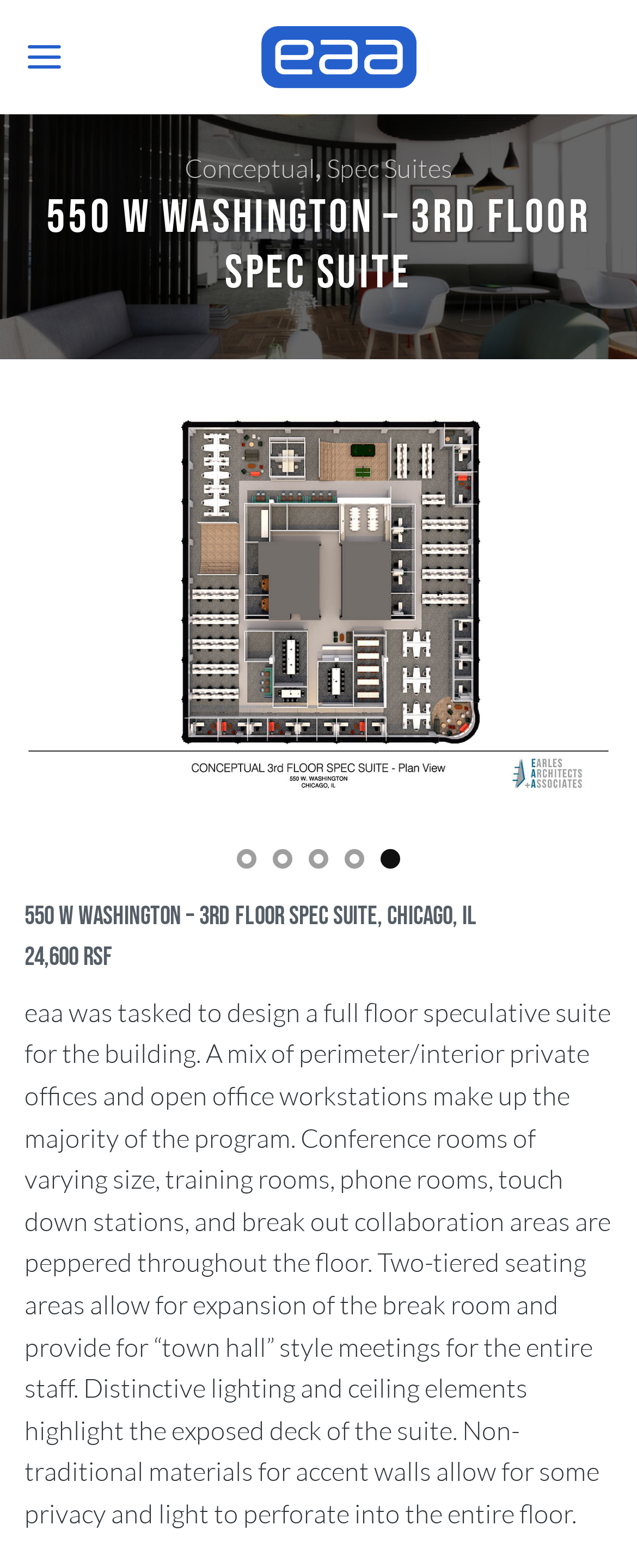What is the size of the spec suite?
Answer the question with as much detail as possible.

The size of the spec suite can be found in the heading below the main title, which states '550 W Washington – 3rd Floor Spec Suite, Chicago, IL 24,600 RSF'.